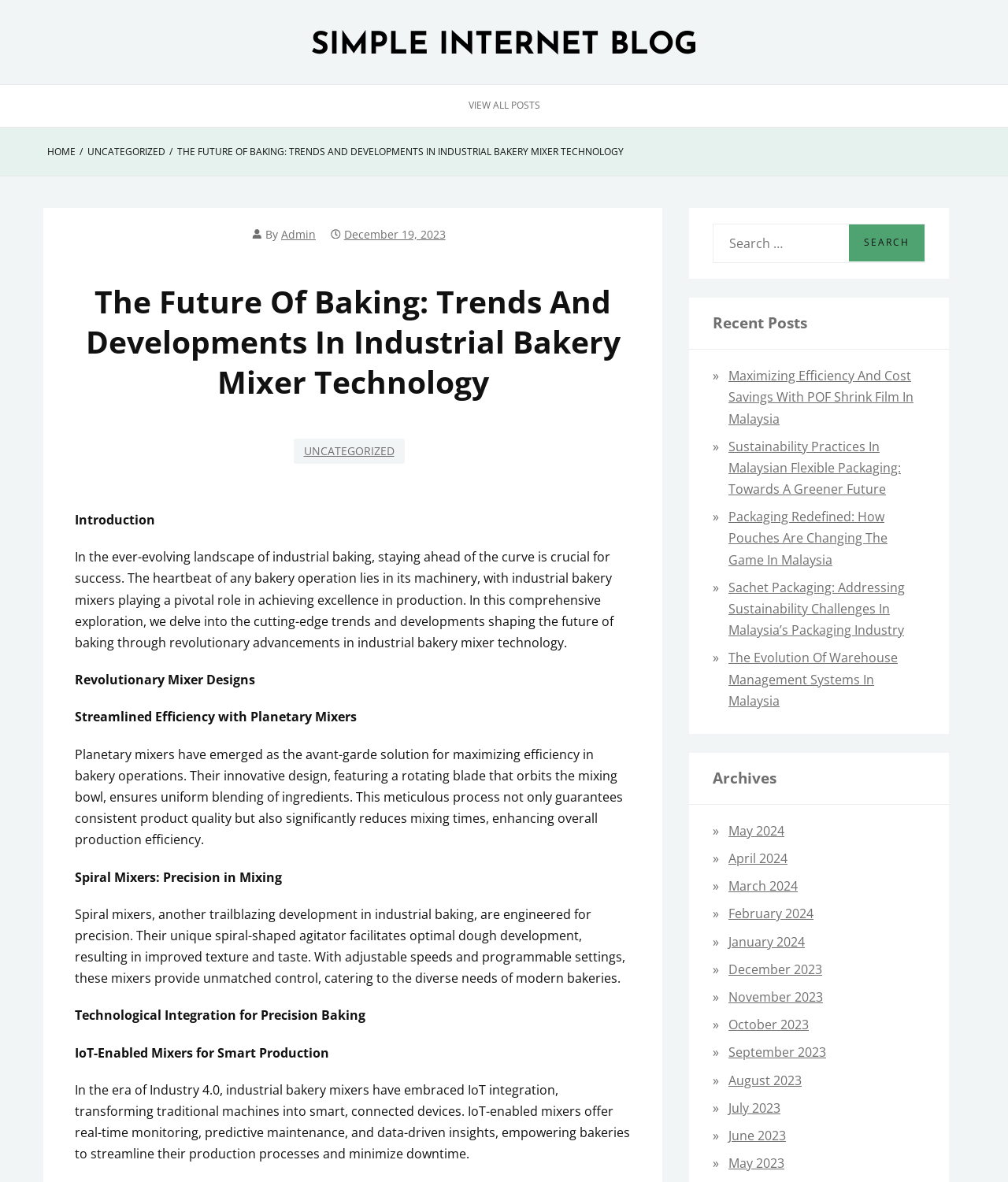Locate the primary heading on the webpage and return its text.

The Future Of Baking: Trends And Developments In Industrial Bakery Mixer Technology